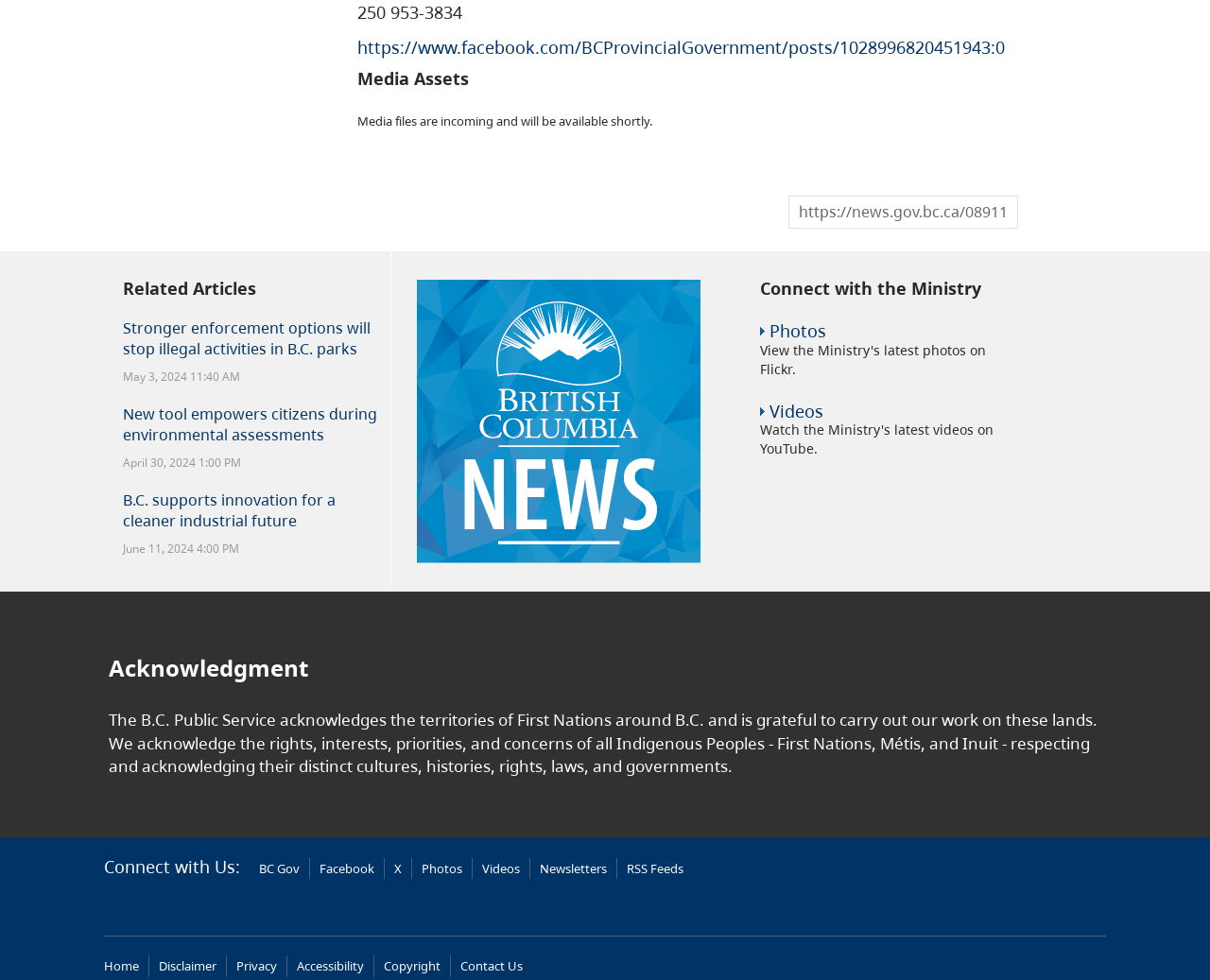What is the title of the first related article?
Use the image to give a comprehensive and detailed response to the question.

The first related article is listed under the 'Related Articles' heading, with a link and a static text element displaying the title, located at [0.102, 0.324, 0.323, 0.366].